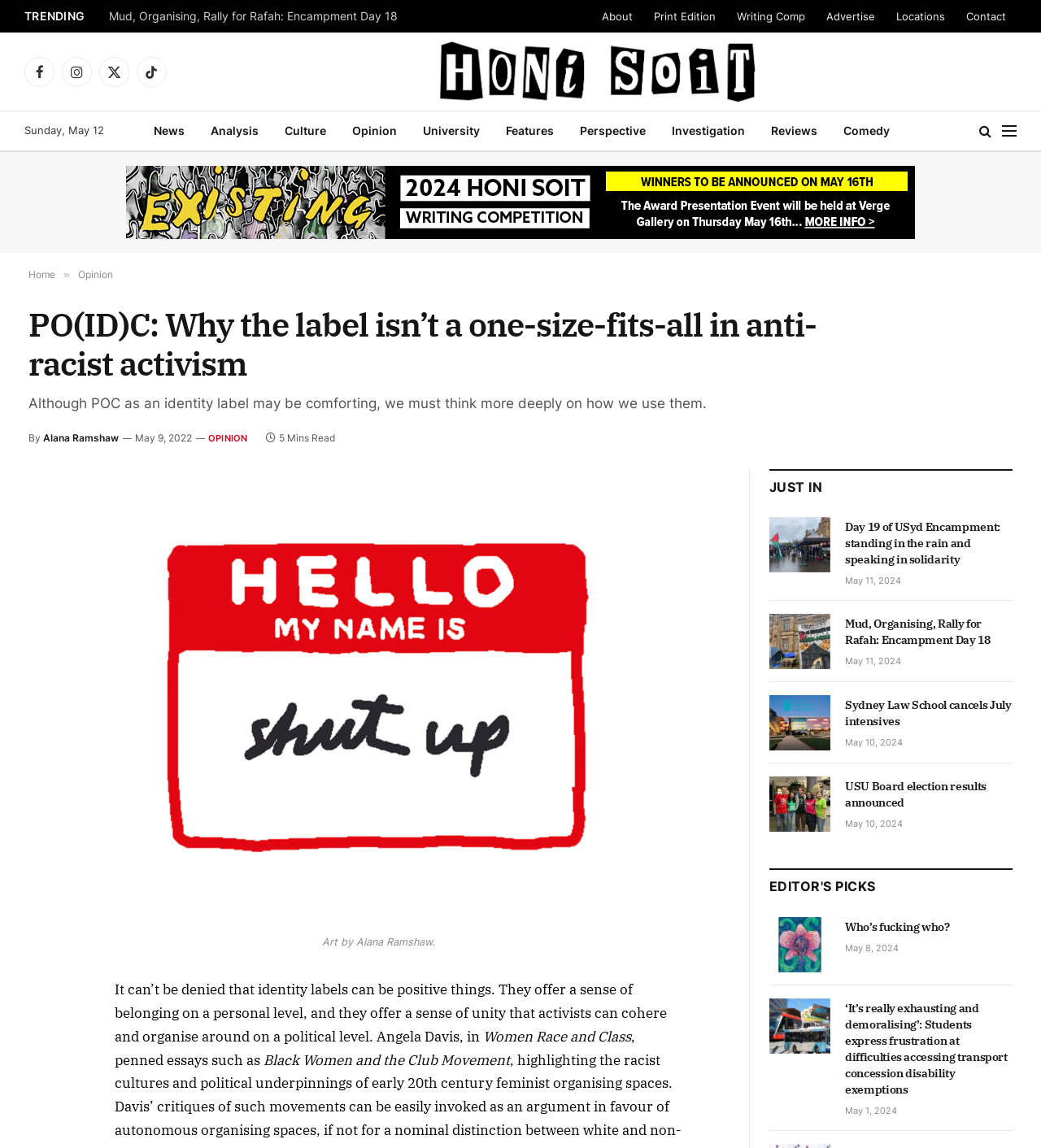Please find the bounding box coordinates for the clickable element needed to perform this instruction: "View the 'Home' page".

[0.027, 0.234, 0.053, 0.244]